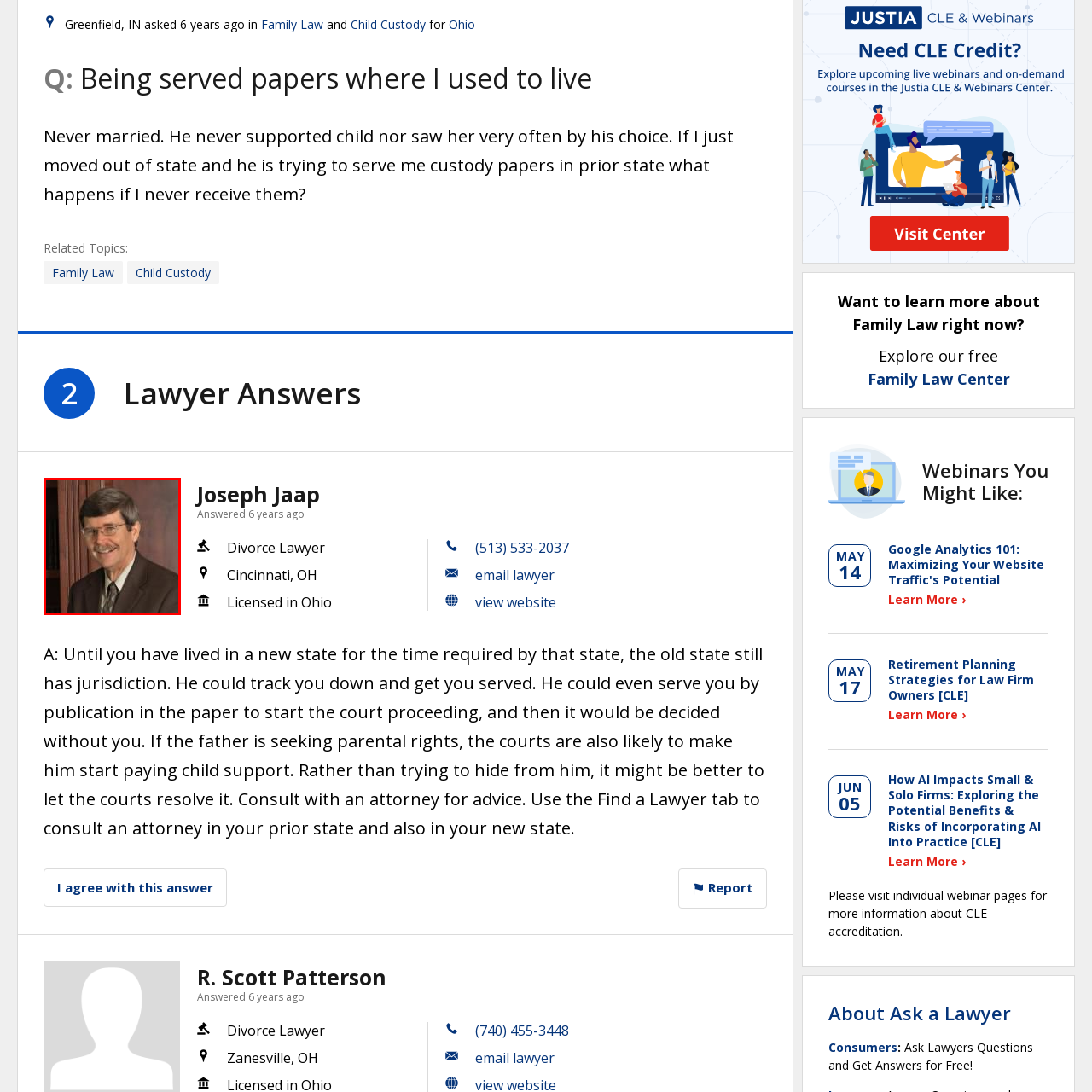Look closely at the zone within the orange frame and give a detailed answer to the following question, grounding your response on the visual details: 
What is Joseph Jaap's facial expression?

The caption describes Joseph Jaap as appearing confident and approachable, smiling warmly, which suggests a friendly and welcoming demeanor.